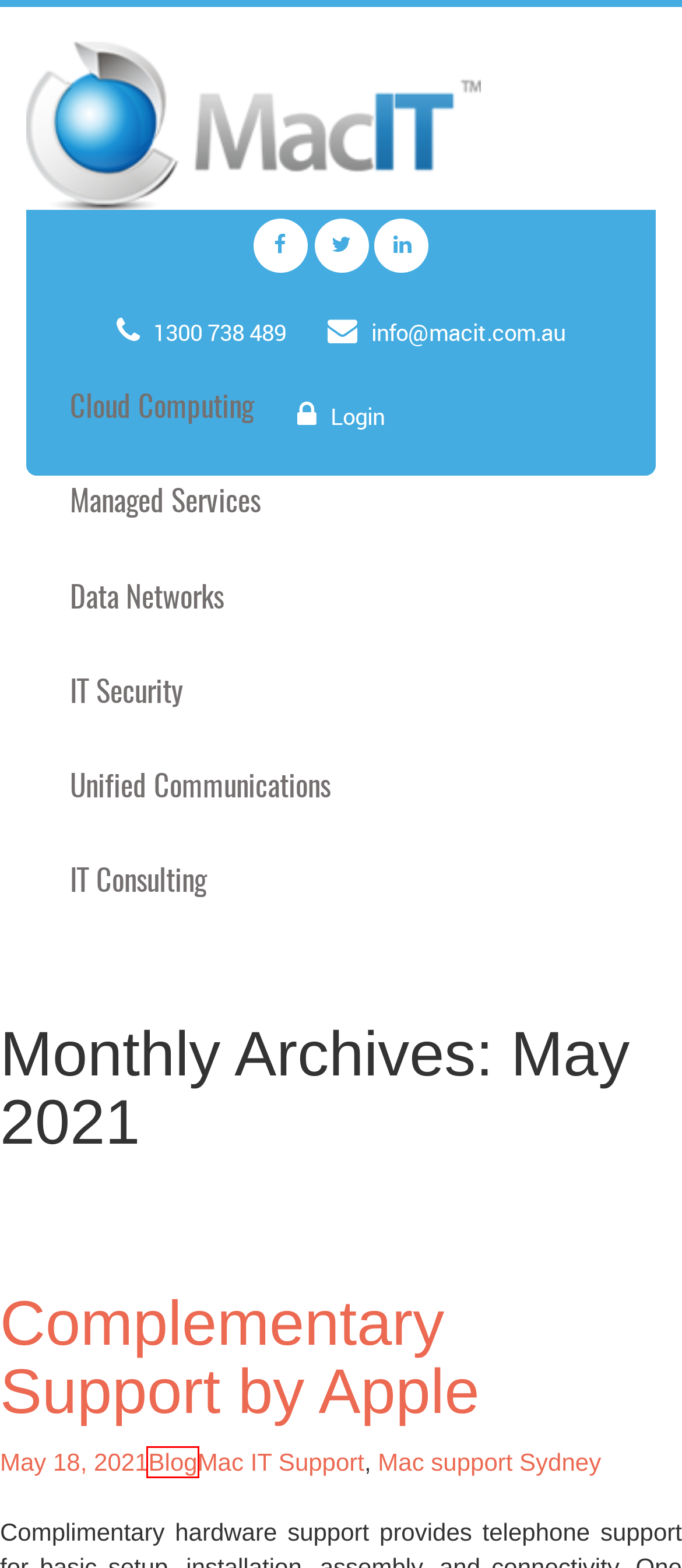Look at the screenshot of a webpage where a red bounding box surrounds a UI element. Your task is to select the best-matching webpage description for the new webpage after you click the element within the bounding box. The available options are:
A. Complementary Support by Apple |
B. May, 2018 |
C. November, 2021 |
D. Blog |
E. IT Security Web Application Penetration Testing by MacIT |
F. September, 2020 |
G. Mac support Sydney |
H. Contact for Mac Support in Sydney, Melbourne and Brisbane

D